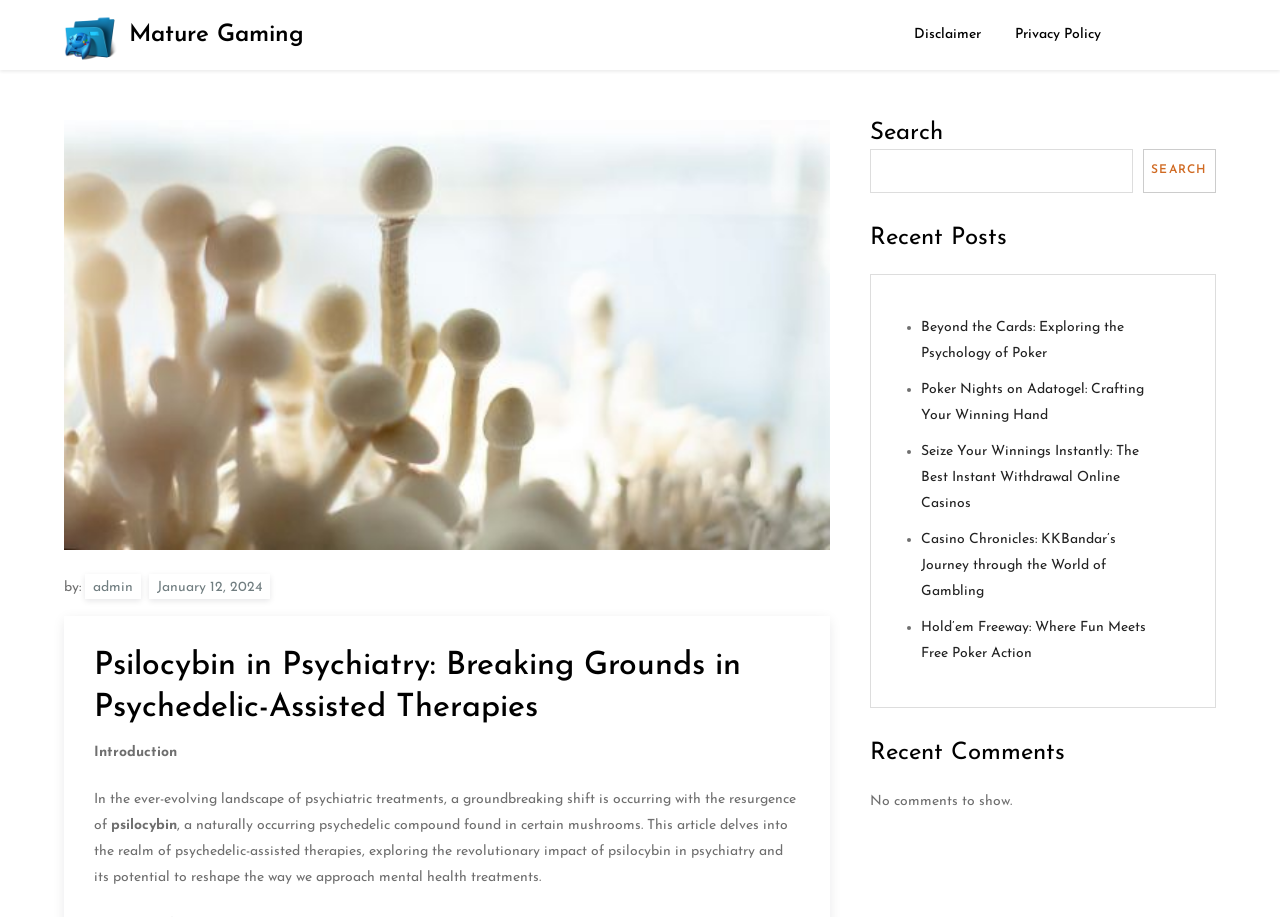What is the topic of the article?
Respond to the question with a well-detailed and thorough answer.

The topic of the article can be determined by reading the heading 'Psilocybin in Psychiatry: Breaking Grounds in Psychedelic-Assisted Therapies' which is prominently displayed on the webpage.